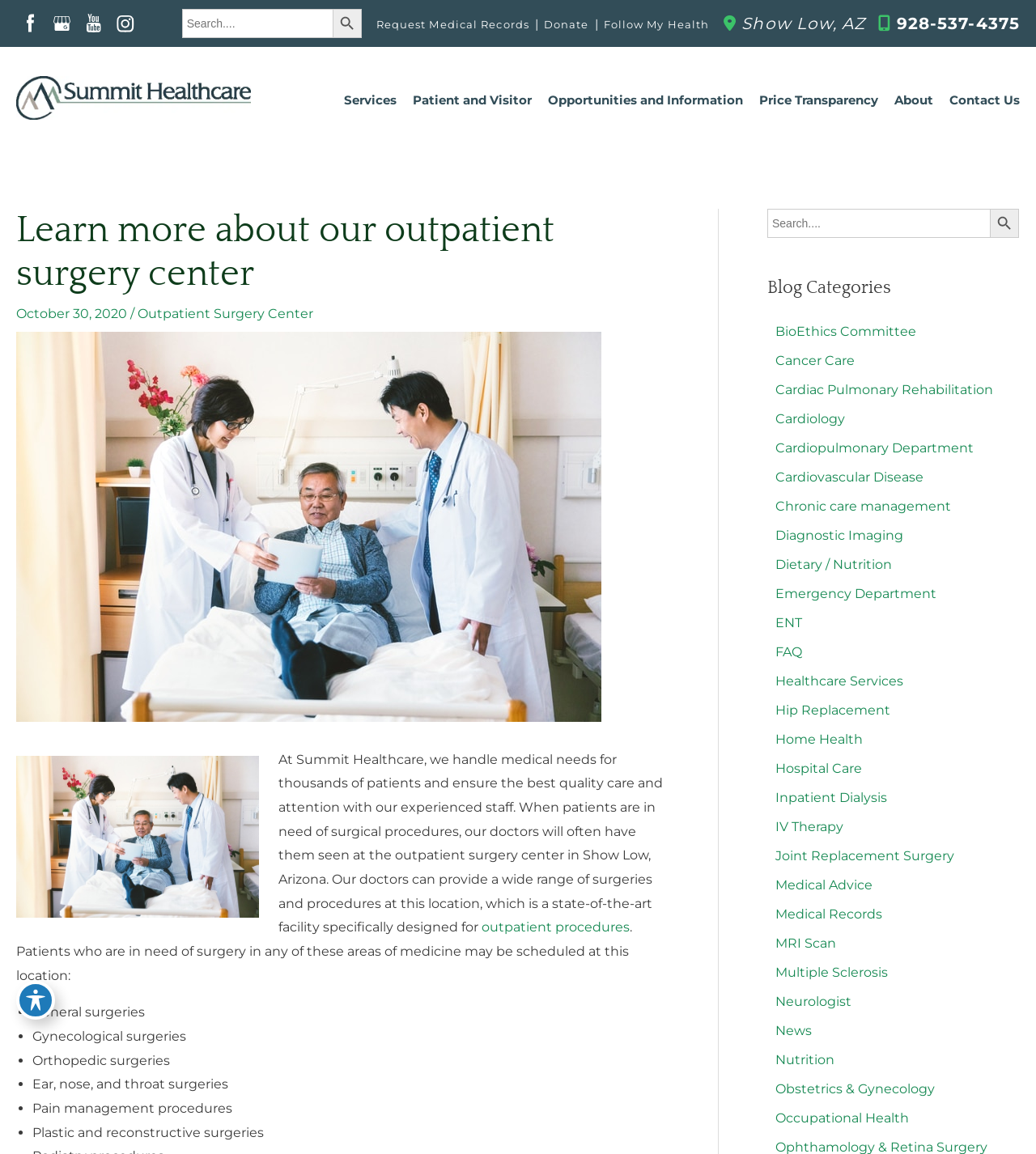How can patients search for information on the website?
Please provide a detailed and comprehensive answer to the question.

I found the answer by looking at the top right corner of the webpage, where there is a search bar with a label 'Search for:' and a search button.